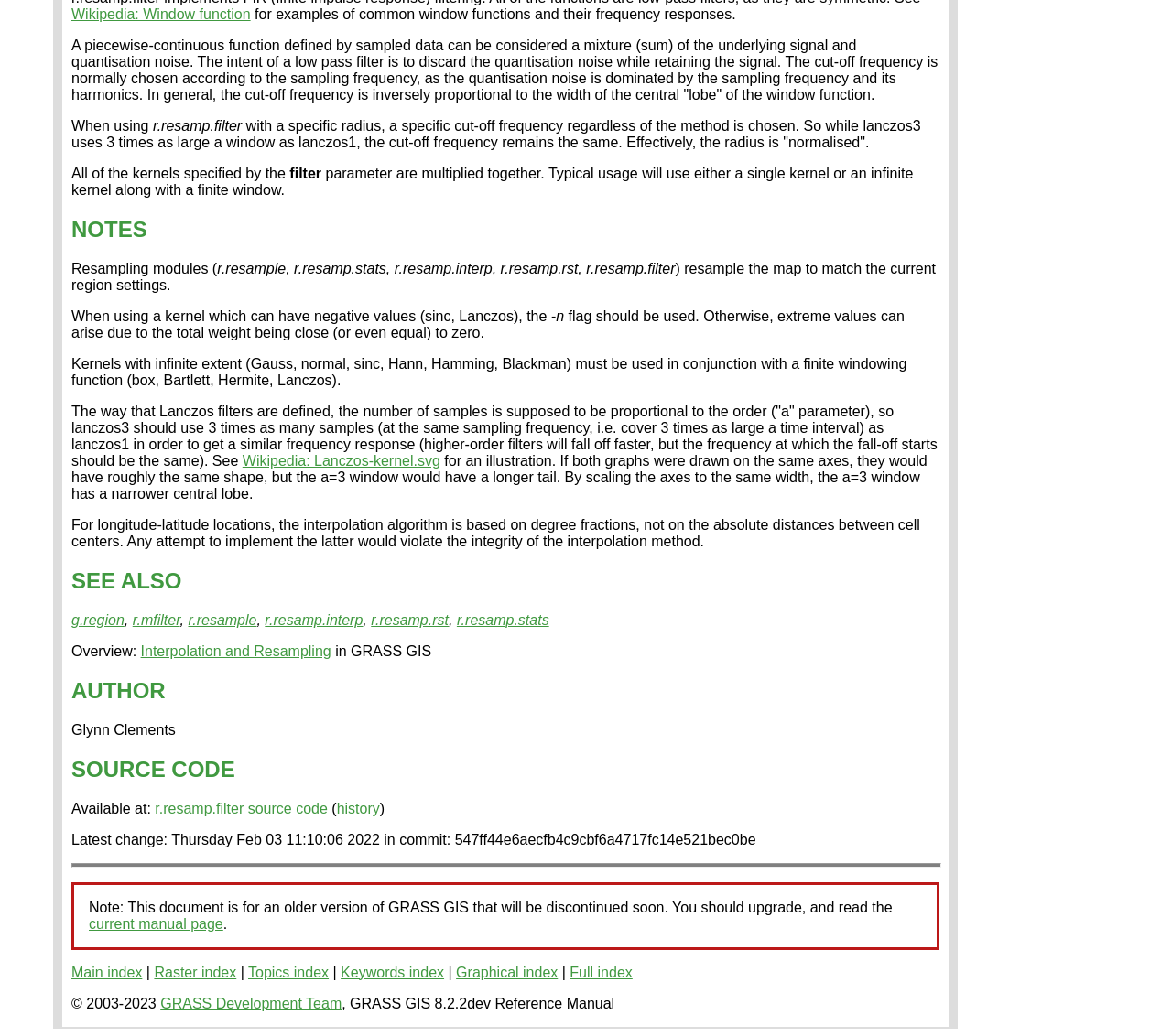What happens when using a kernel with negative values?
Give a thorough and detailed response to the question.

The text states that when using a kernel which can have negative values, such as sinc or Lanczos, the -n flag should be used. Otherwise, extreme values can arise due to the total weight being close to or equal to zero.